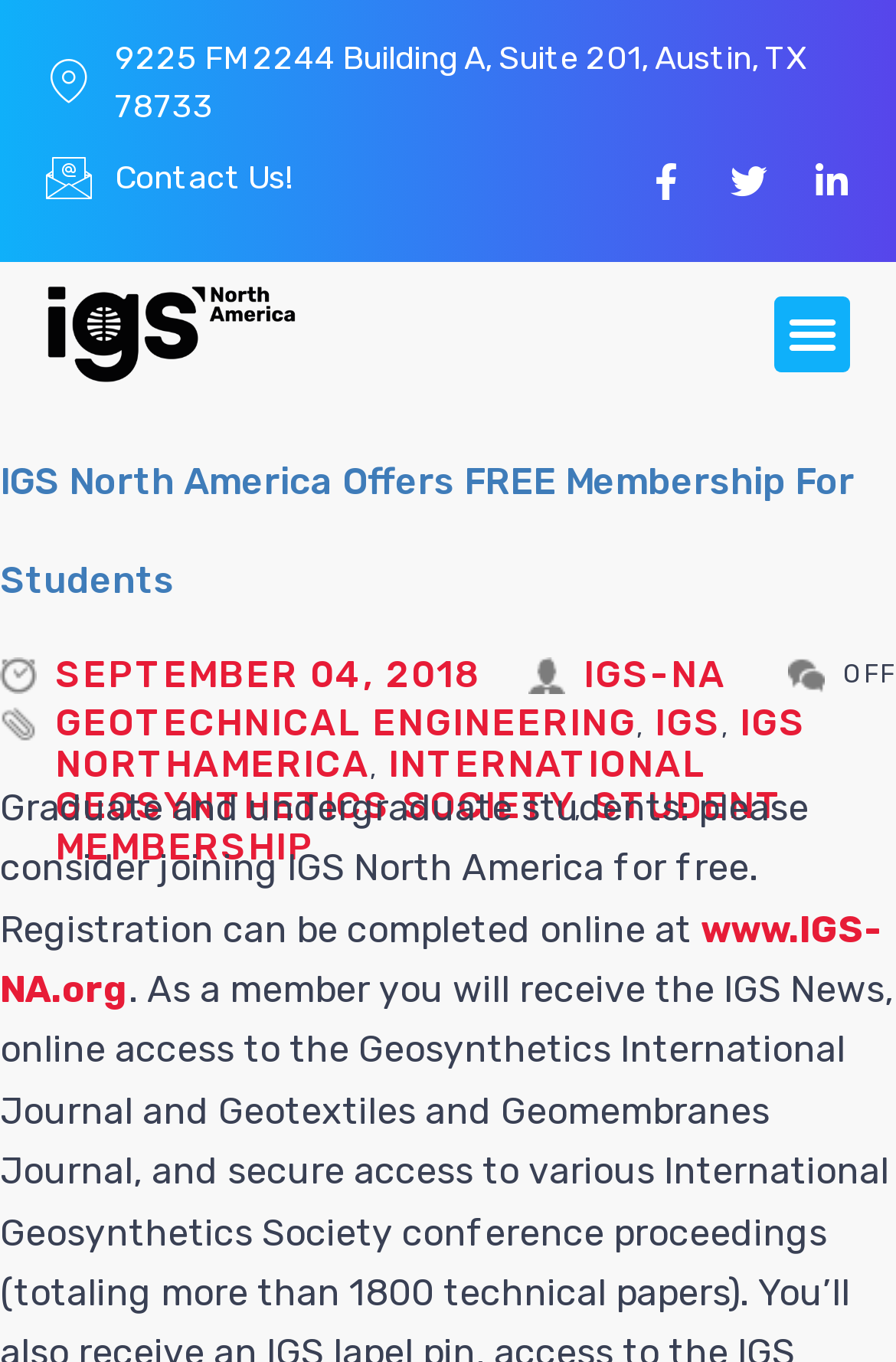Provide a one-word or short-phrase answer to the question:
What is the website URL for registration?

www.IGS-NA.org